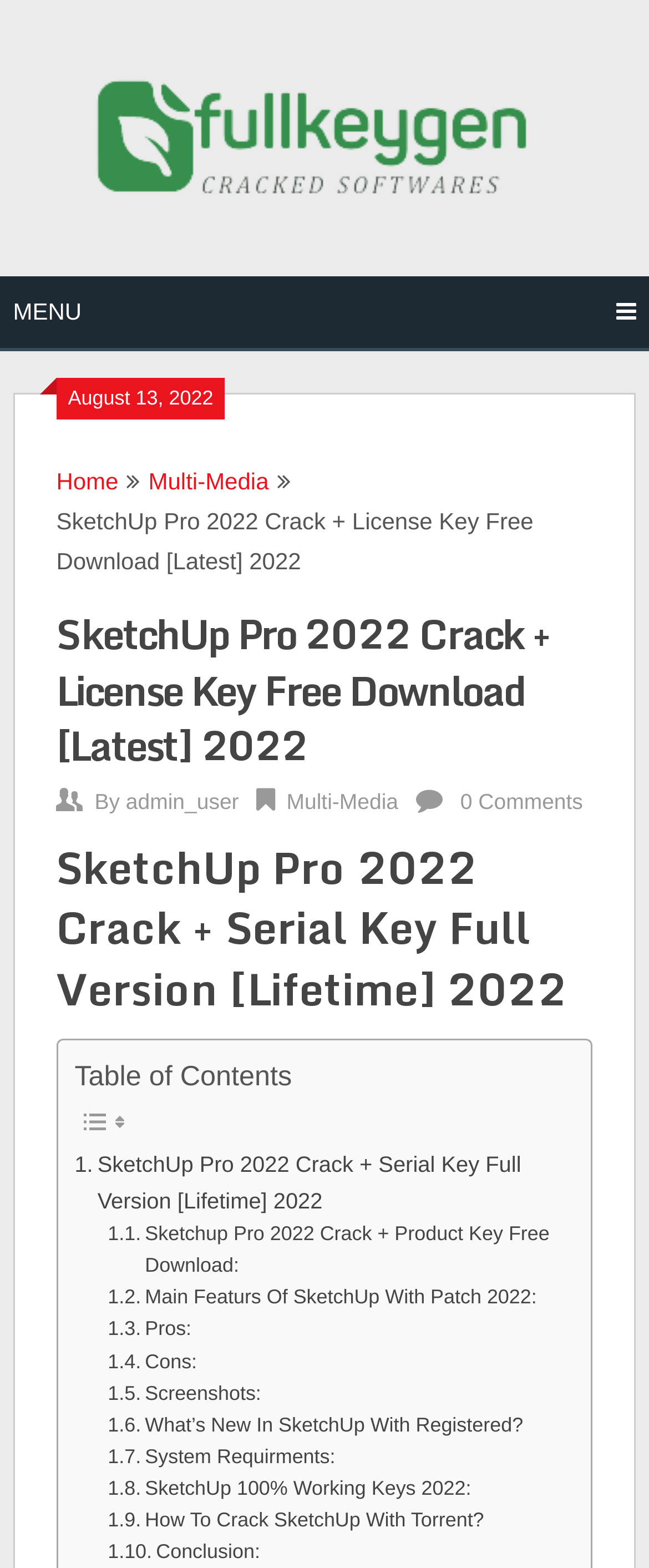Determine the bounding box coordinates for the element that should be clicked to follow this instruction: "Visit the 'Multi-Media' page". The coordinates should be given as four float numbers between 0 and 1, in the format [left, top, right, bottom].

[0.229, 0.298, 0.414, 0.315]